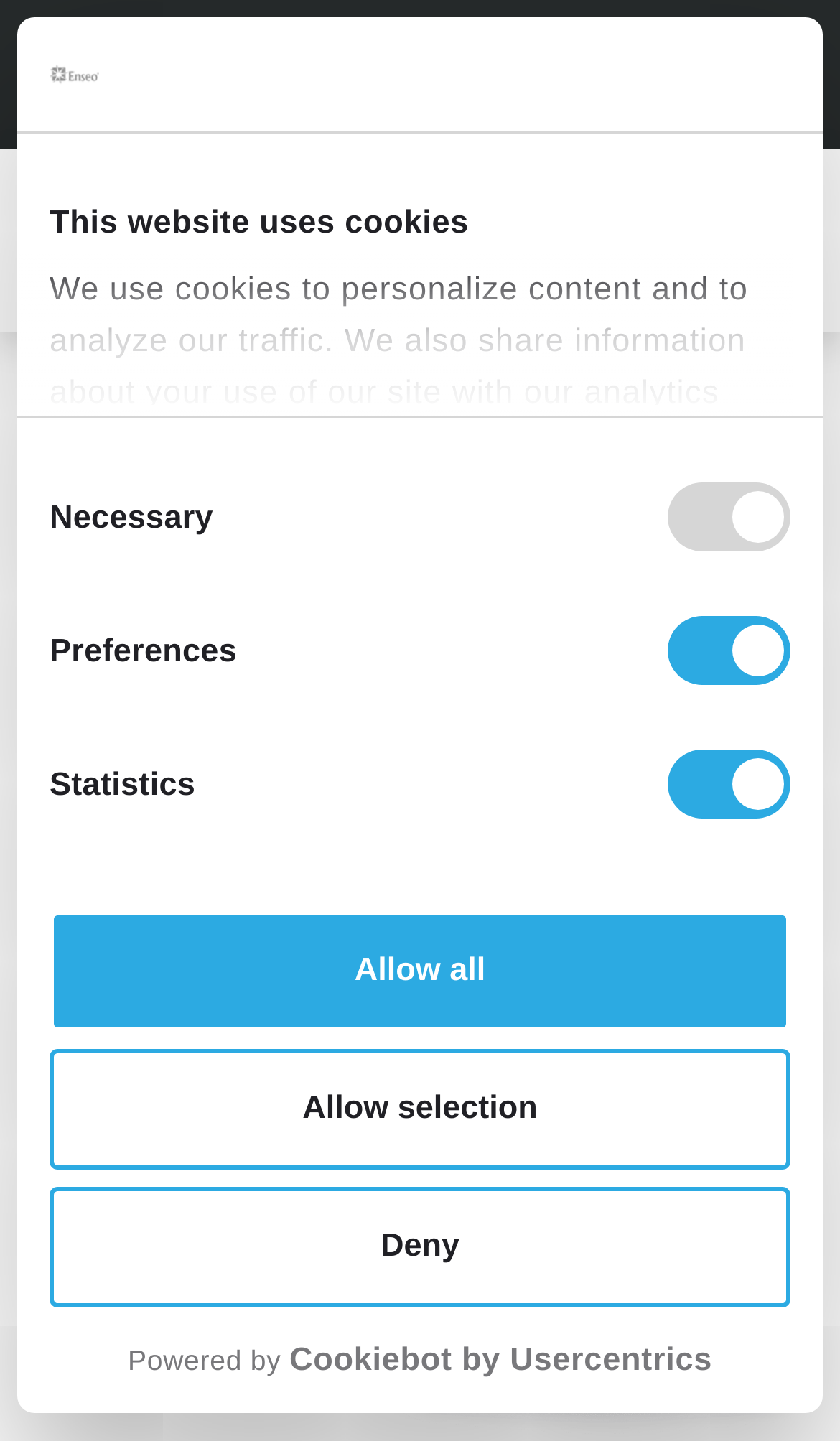Analyze the image and deliver a detailed answer to the question: How many buttons are there in the top section of the page?

I counted the buttons in the top section of the page, including the 'Customer Support' button, the 'Menu Toggle' button, the 'Deny' button, and the 'Allow selection' button, and found that there are 4 buttons in total.